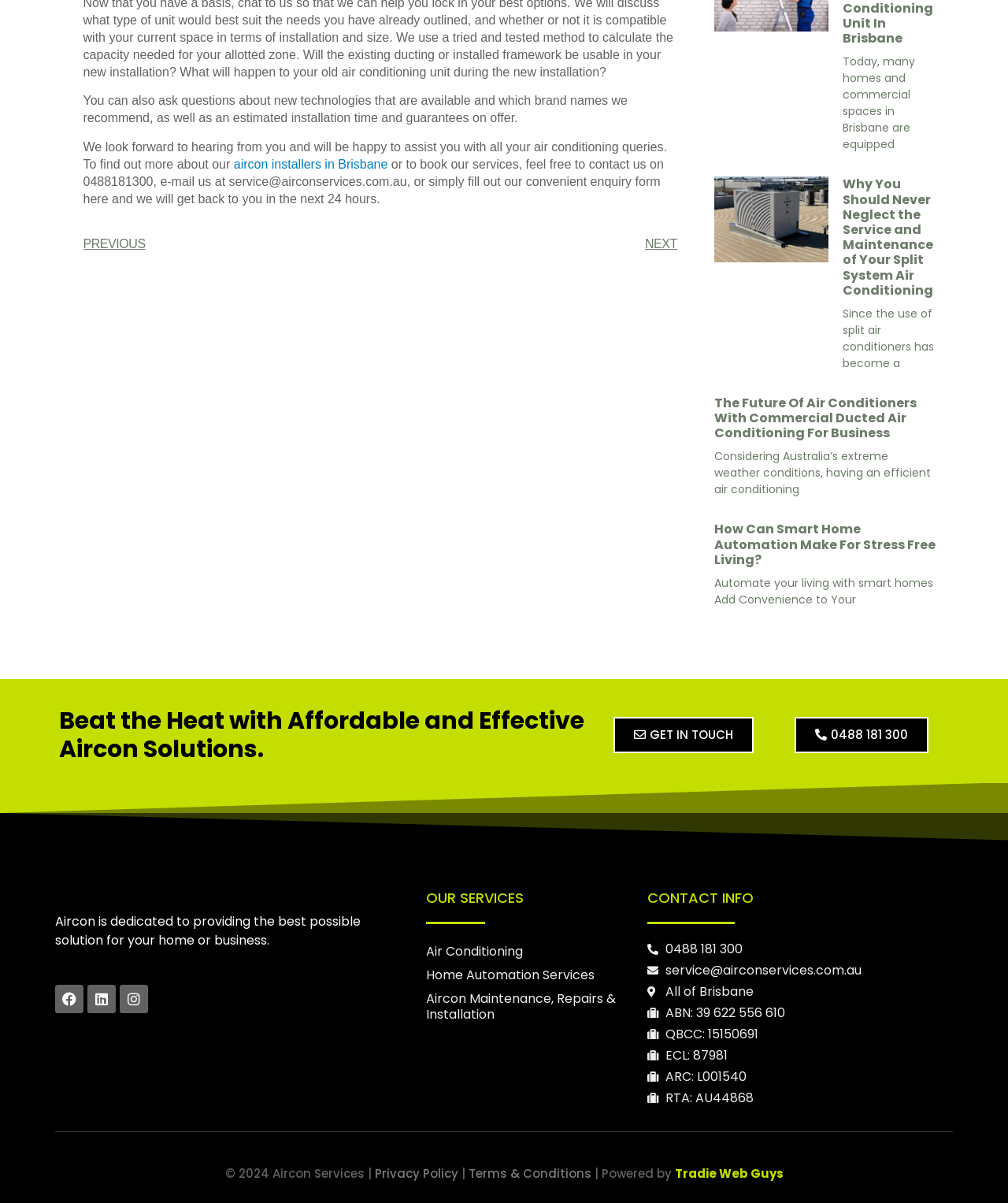Find the bounding box coordinates of the clickable area that will achieve the following instruction: "read our privacy policy".

[0.371, 0.969, 0.454, 0.982]